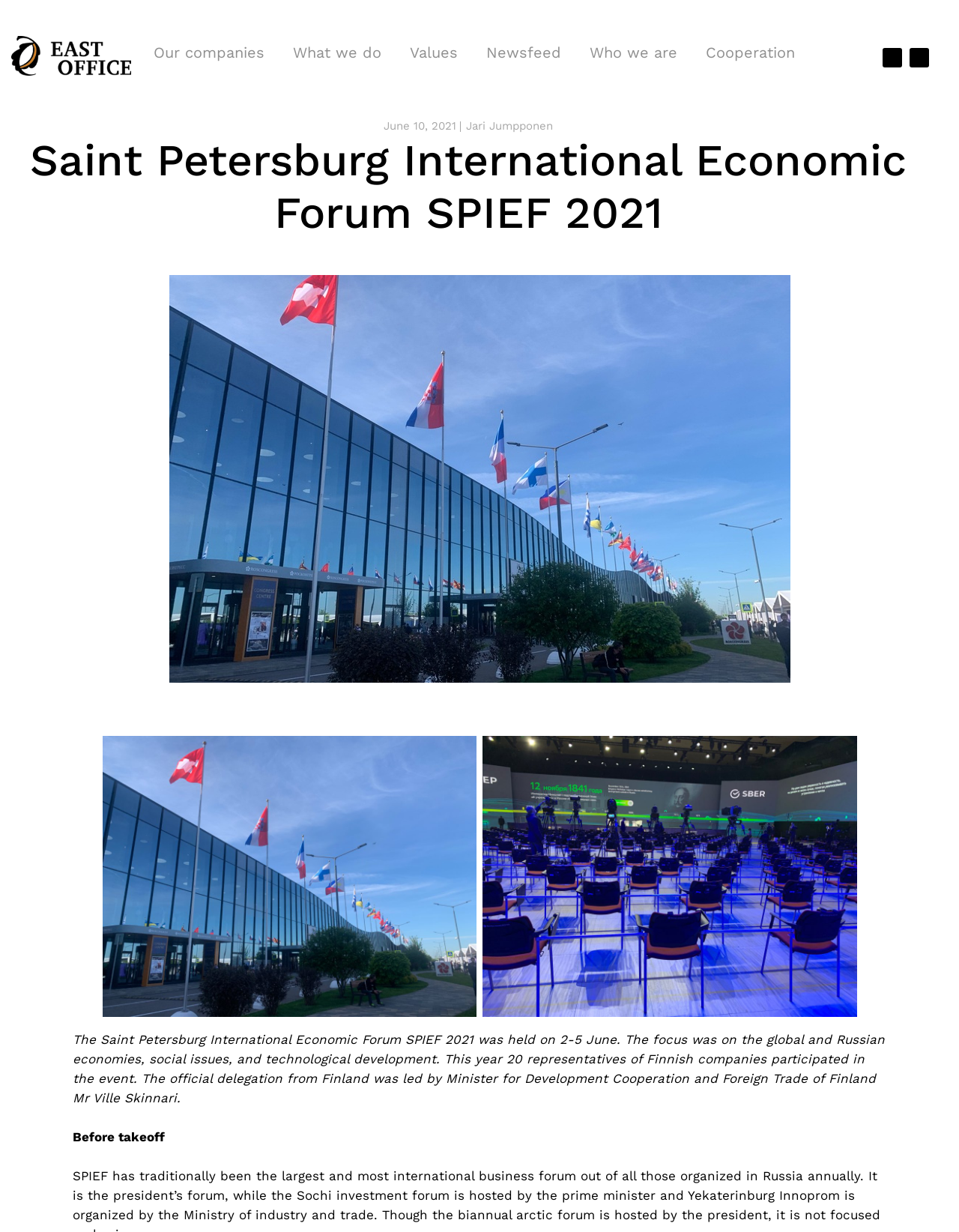Identify and provide the title of the webpage.

Saint Petersburg International Economic Forum SPIEF 2021